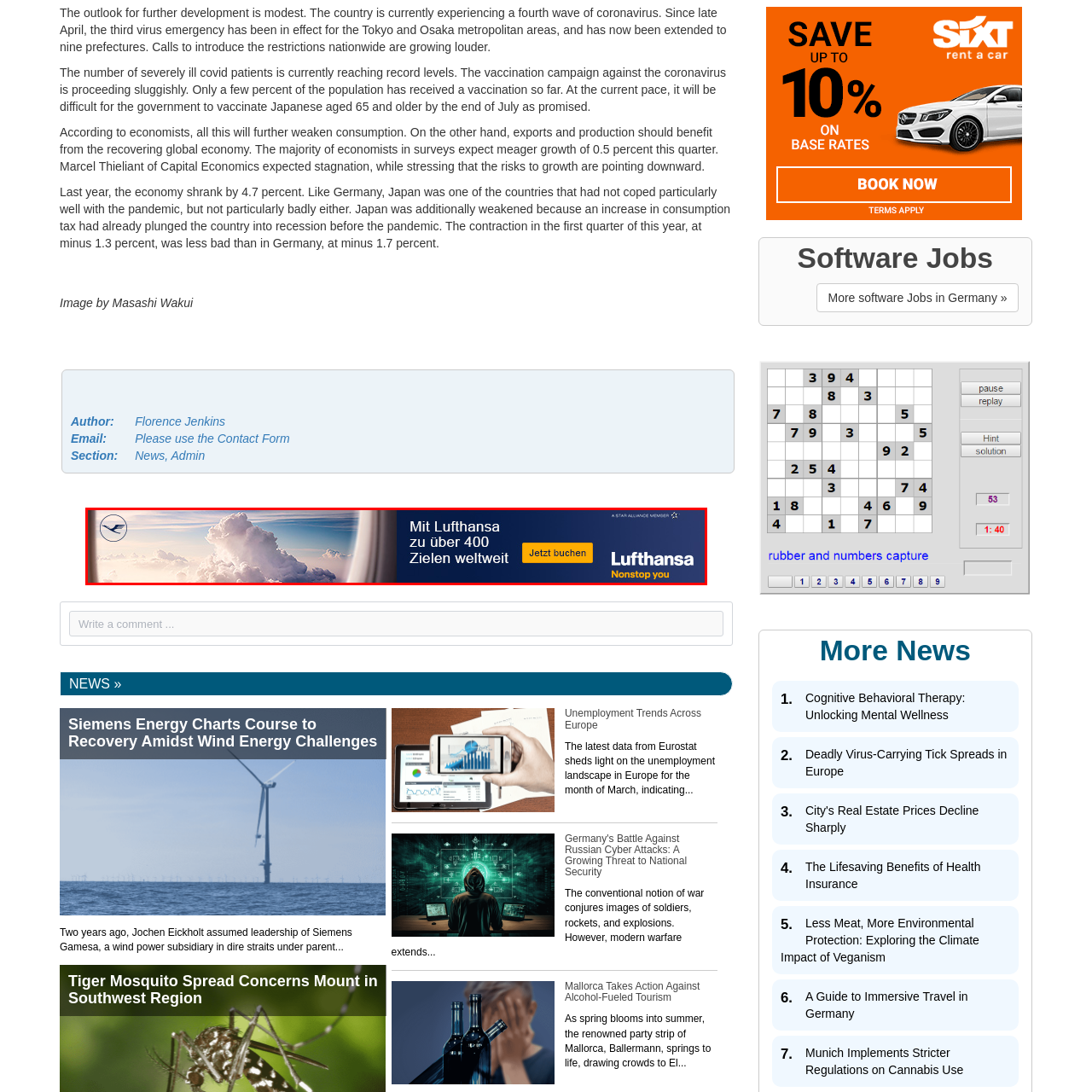Observe the image encased in the red box and deliver an in-depth response to the subsequent question by interpreting the details within the image:
What is the language of the tagline 'Jetzt buchen'?

The caption provides the tagline 'Jetzt buchen', which is a German phrase that translates to 'Book now', emphasizing the convenience and reach of Lufthansa's services.